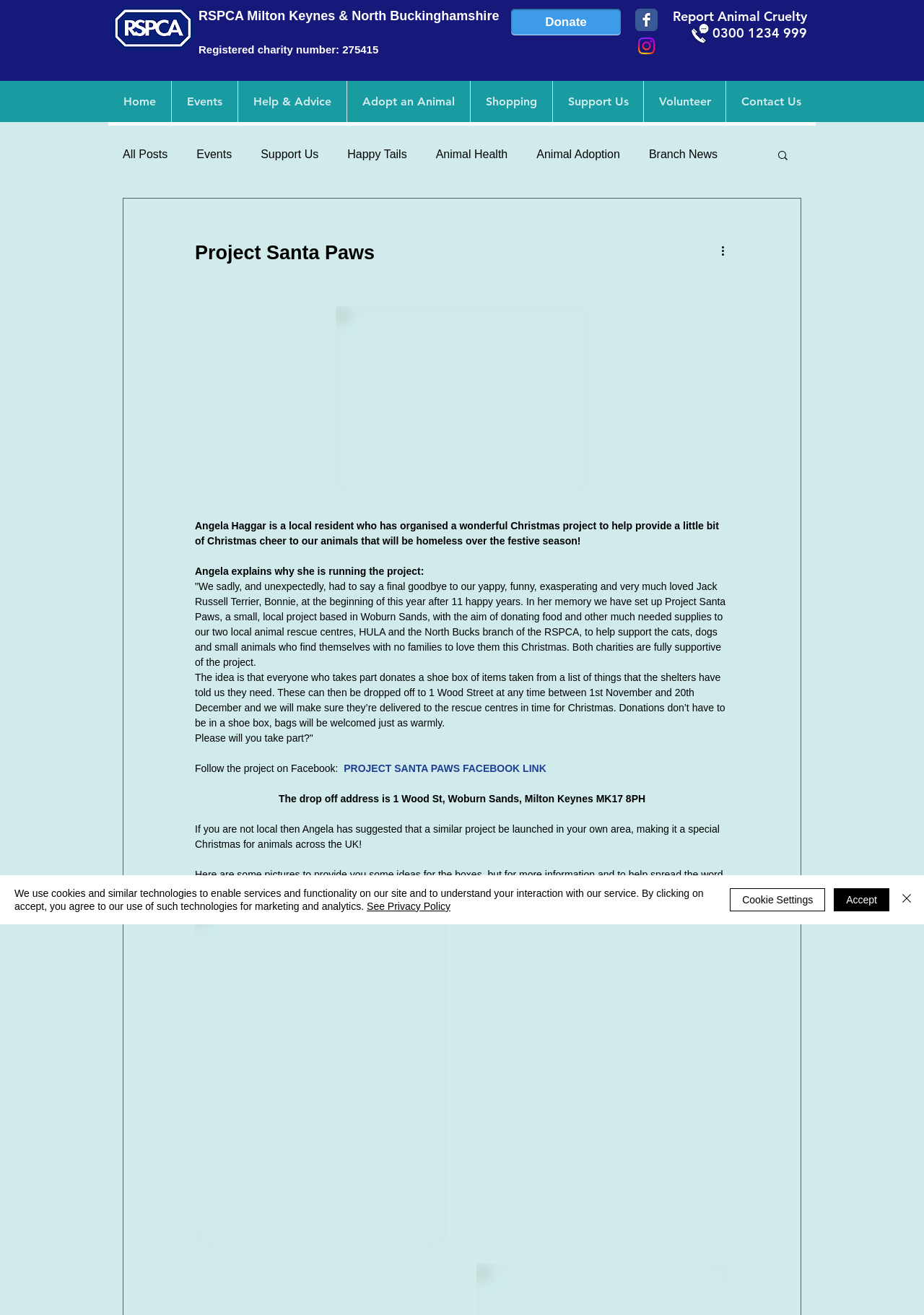Identify the bounding box coordinates necessary to click and complete the given instruction: "Visit RSPCA Milton Keynes & North Buckinghamshire".

[0.215, 0.007, 0.559, 0.018]